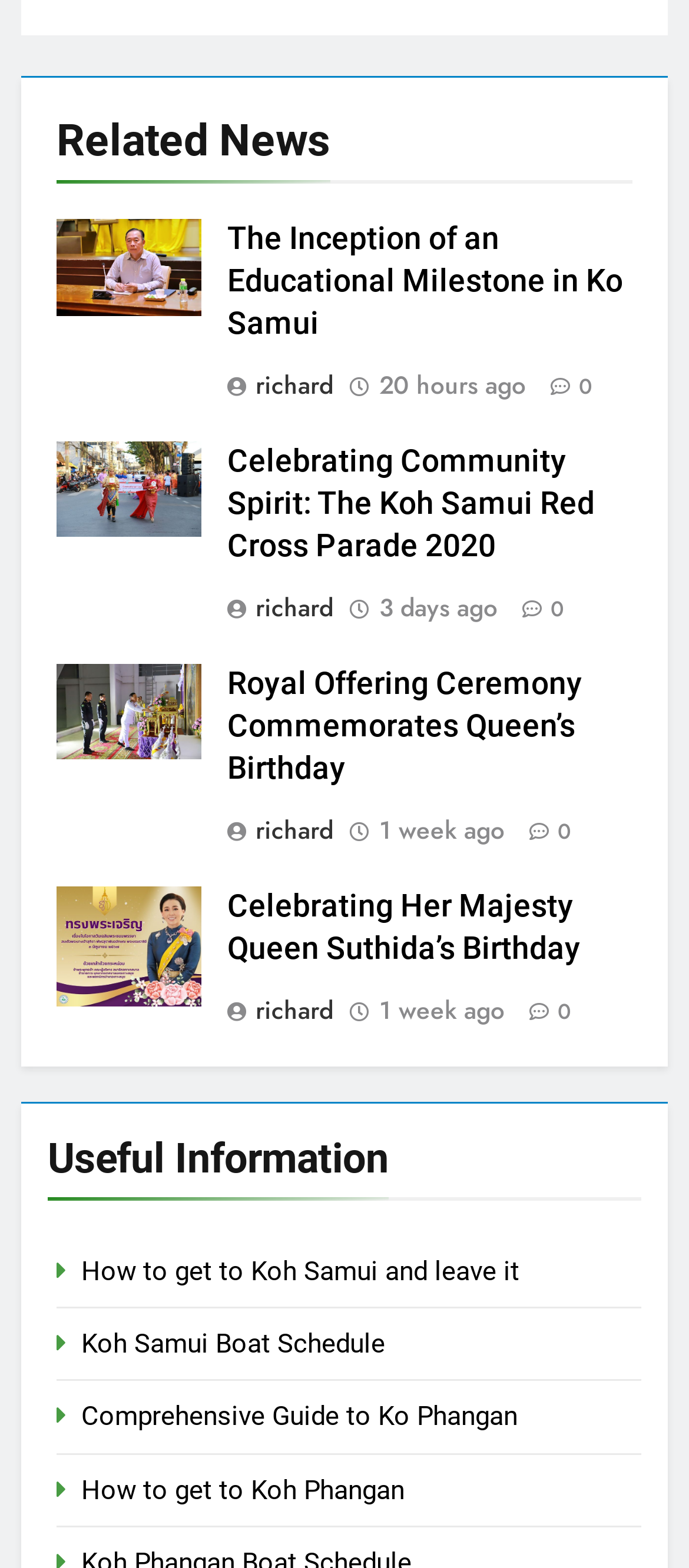Refer to the image and answer the question with as much detail as possible: What is the topic of the first article?

The first article is identified by its heading 'The Inception of an Educational Milestone in Ko Samui' which is located at [0.329, 0.14, 0.918, 0.221] and is a link to the article.